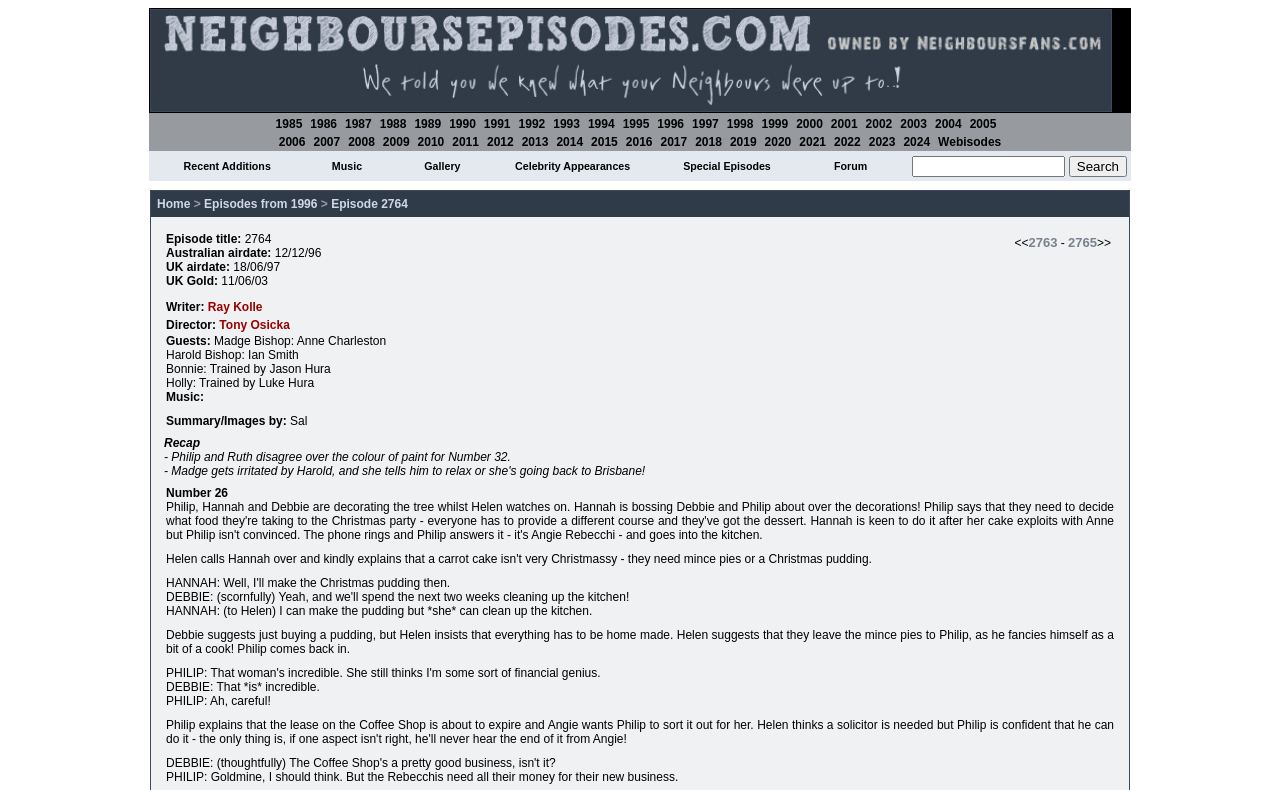Offer a comprehensive description of the webpage’s content and structure.

The webpage is dedicated to Neighbours, a TV show, and provides a comprehensive collection of episode summaries, screencaps, and a search function. 

At the top of the page, there is a link to the current episode, "Neighbours Episode 2764 from 1996". 

Below this, there is a row of links to different years, ranging from 1985 to 2024, as well as a link to "Webisodes". These links are evenly spaced and take up the majority of the page width.

Underneath the year links, there is a row of links to various categories, including "Recent Additions", "Music", "Gallery", "Celebrity Appearances", "Special Episodes", "Forum", and "Search". The "Search" category includes a text box and a "Search" button. These links are also evenly spaced and take up the majority of the page width.

Overall, the webpage is organized in a clear and concise manner, making it easy to navigate and find specific information about Neighbours episodes.